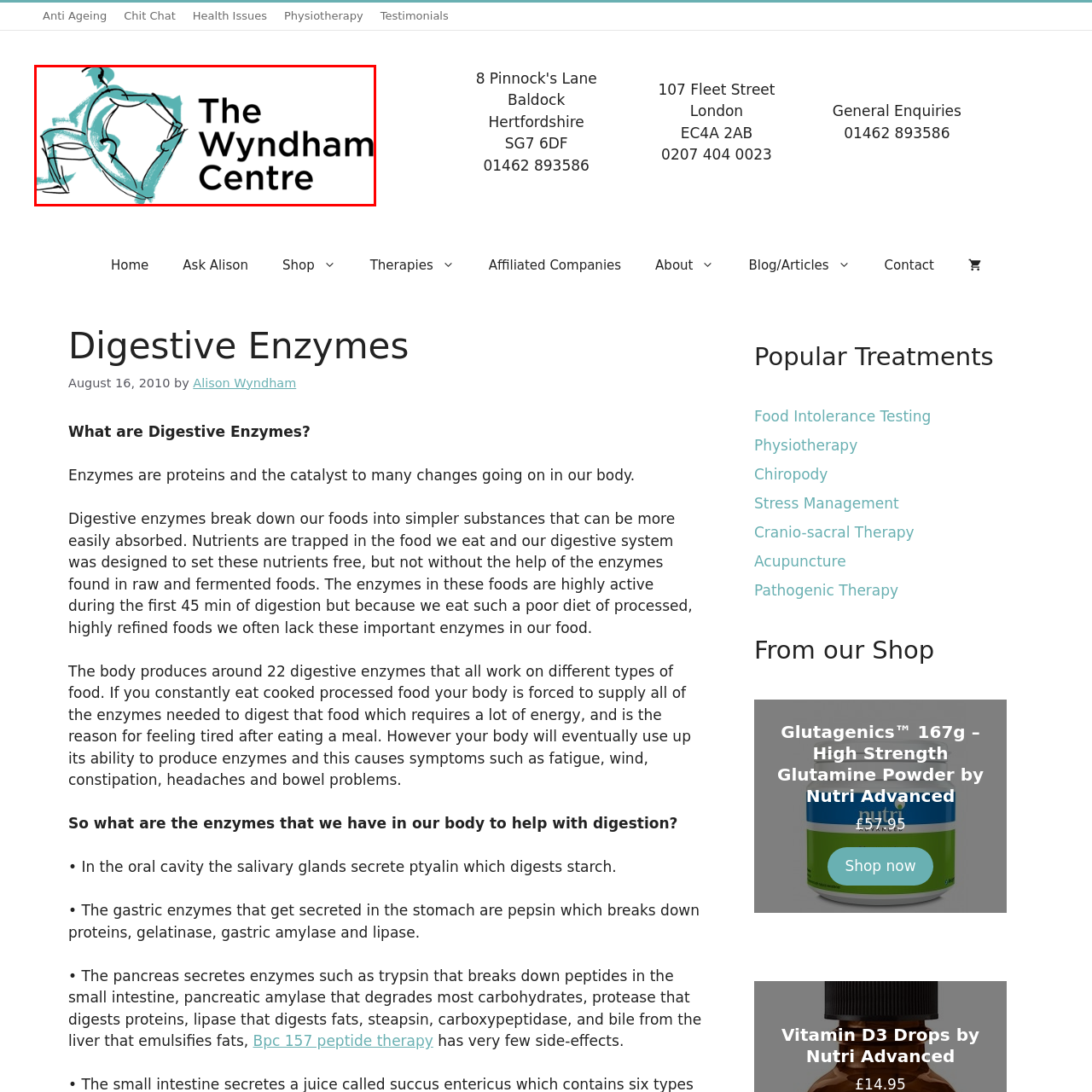Focus your attention on the picture enclosed within the red border and formulate a detailed answer to the question below, using the image as your primary reference: 
What is the focus of 'The Wyndham Centre'?

The caption suggests that 'The Wyndham Centre' focuses on health and well-being, offering various therapies and treatments, and aligning with the overall focus on health improvement and support found throughout the Wyndham Health website.